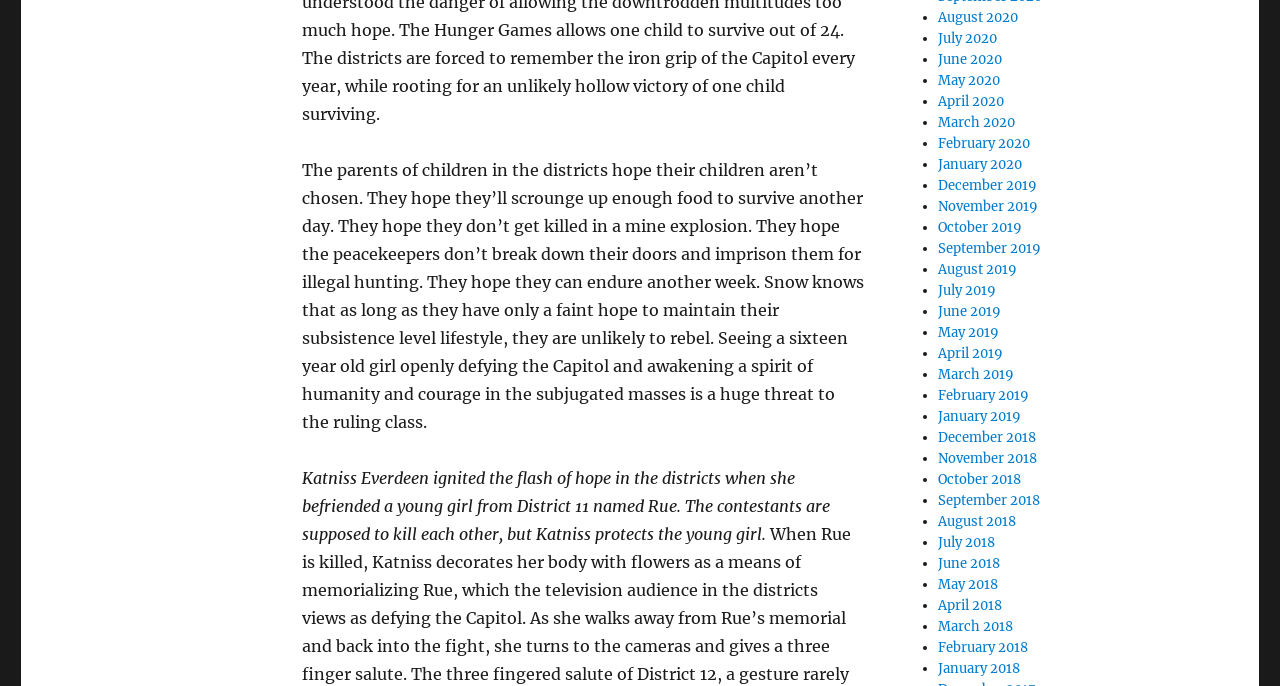What is the main topic of the text?
Please provide a full and detailed response to the question.

The main topic of the text is The Hunger Games, which can be inferred from the mention of Katniss Everdeen, Rue, and the Capitol, all of which are key elements of the Hunger Games series.